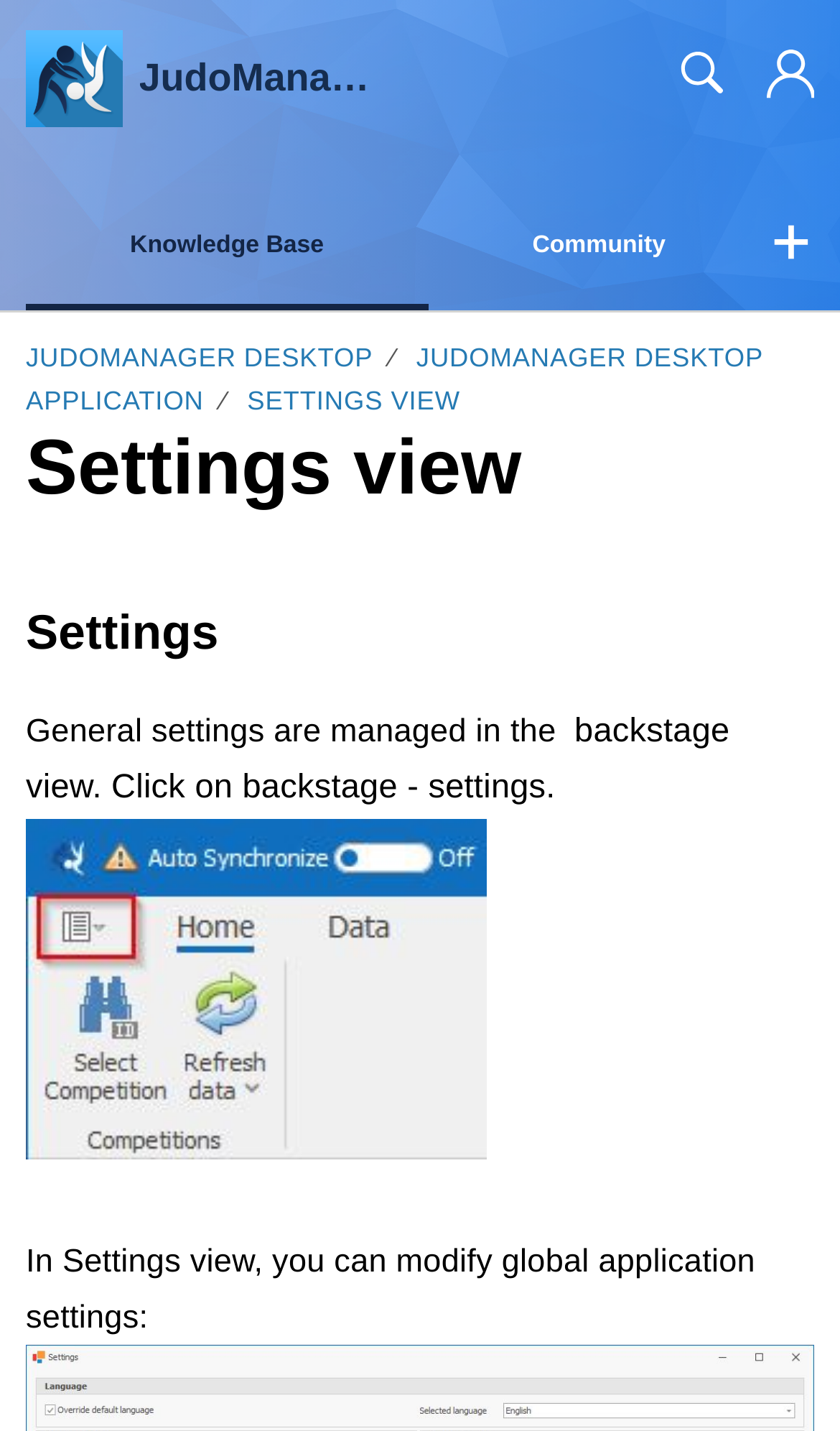What is the current view of the application?
Please ensure your answer is as detailed and informative as possible.

The current view of the application can be found in the heading of the webpage, which says 'Settings view'.